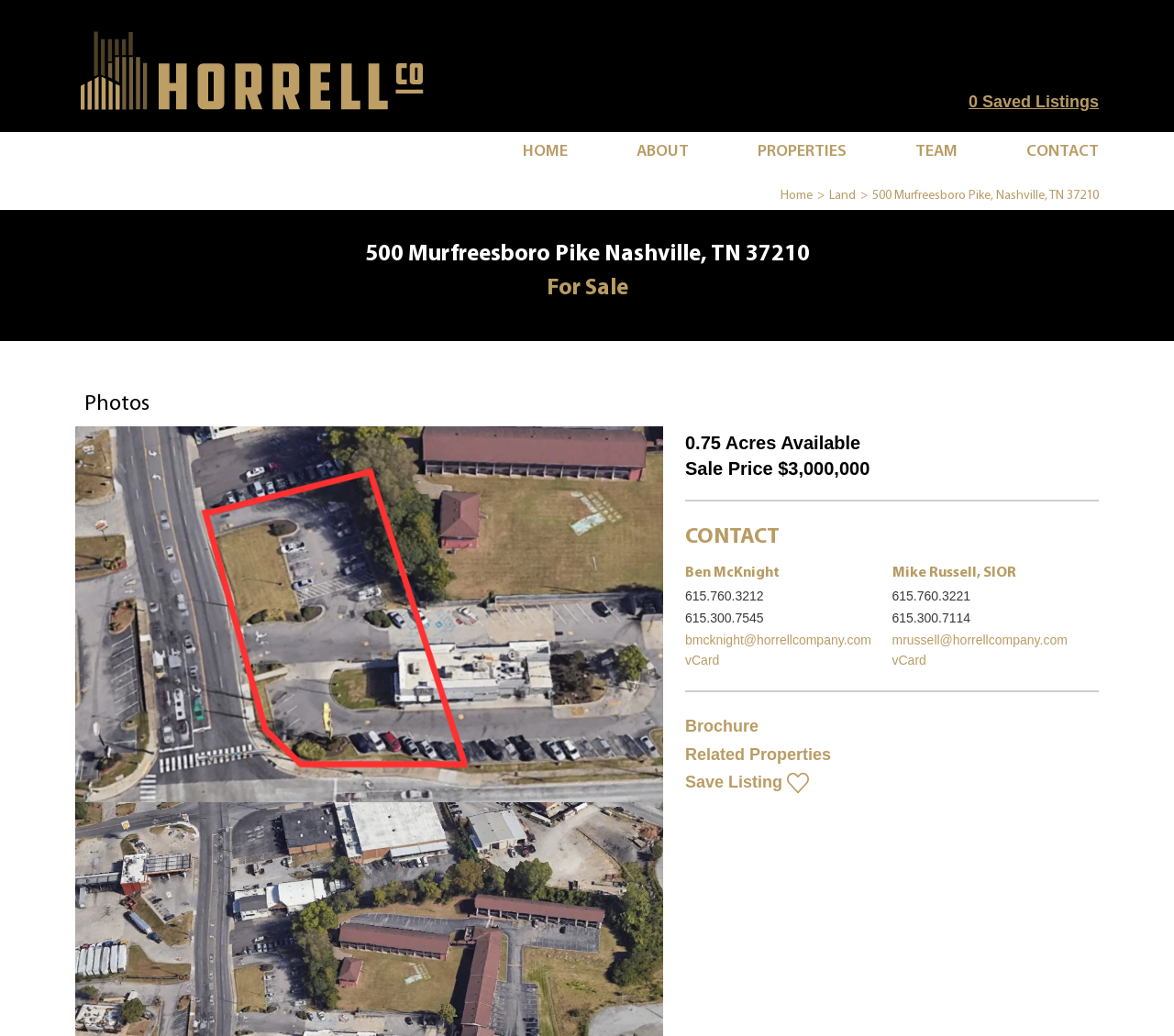Identify the bounding box coordinates for the element you need to click to achieve the following task: "Save the listing". The coordinates must be four float values ranging from 0 to 1, formatted as [left, top, right, bottom].

[0.584, 0.744, 0.689, 0.766]